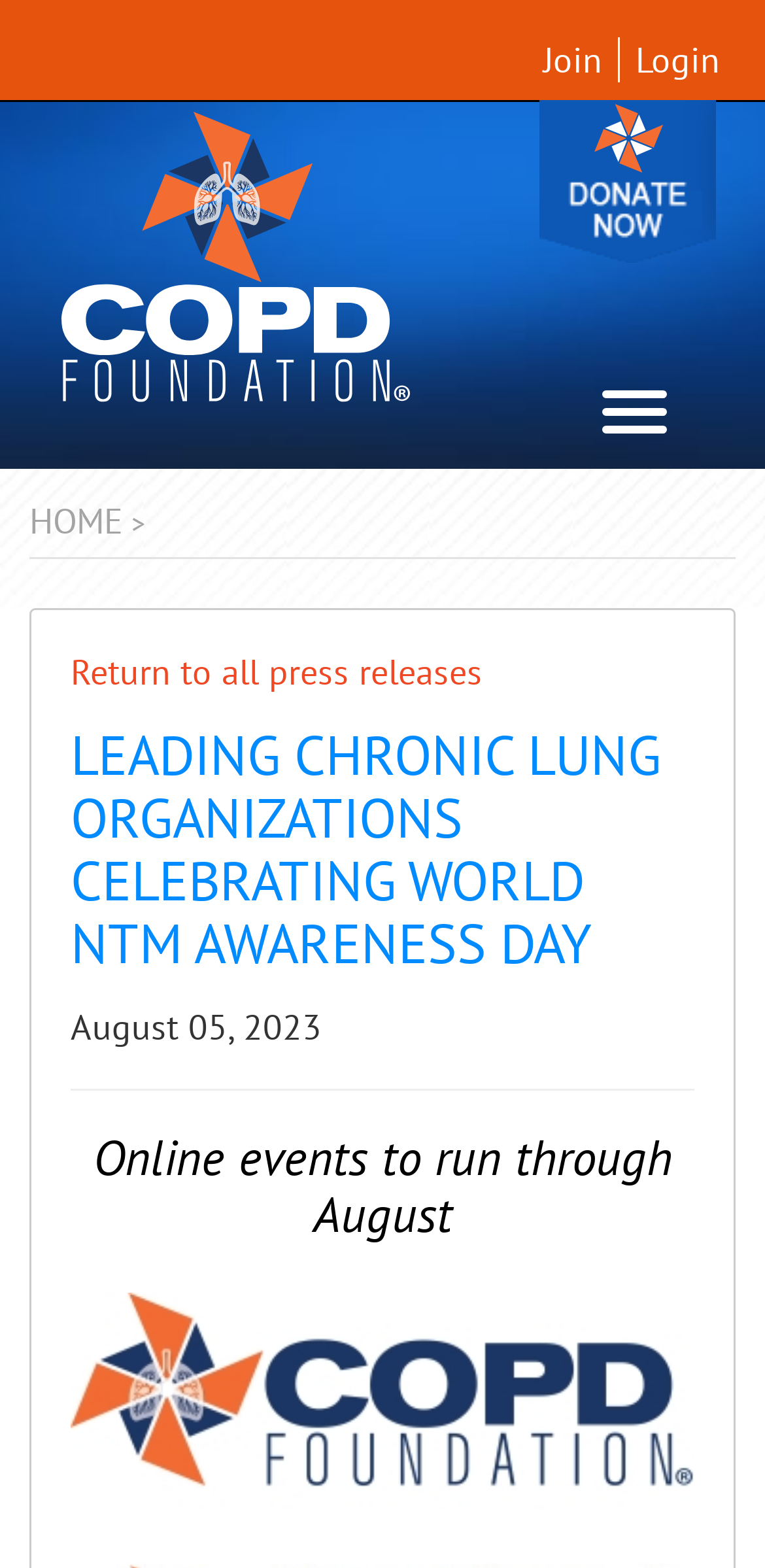What is the theme of the online events?
Based on the image, answer the question with as much detail as possible.

I inferred the theme of the online events from the context of the webpage, which is about World NTM Awareness Day and features the COPD Foundation, a leading lung health organization, so the theme of the online events is likely related to lung health.